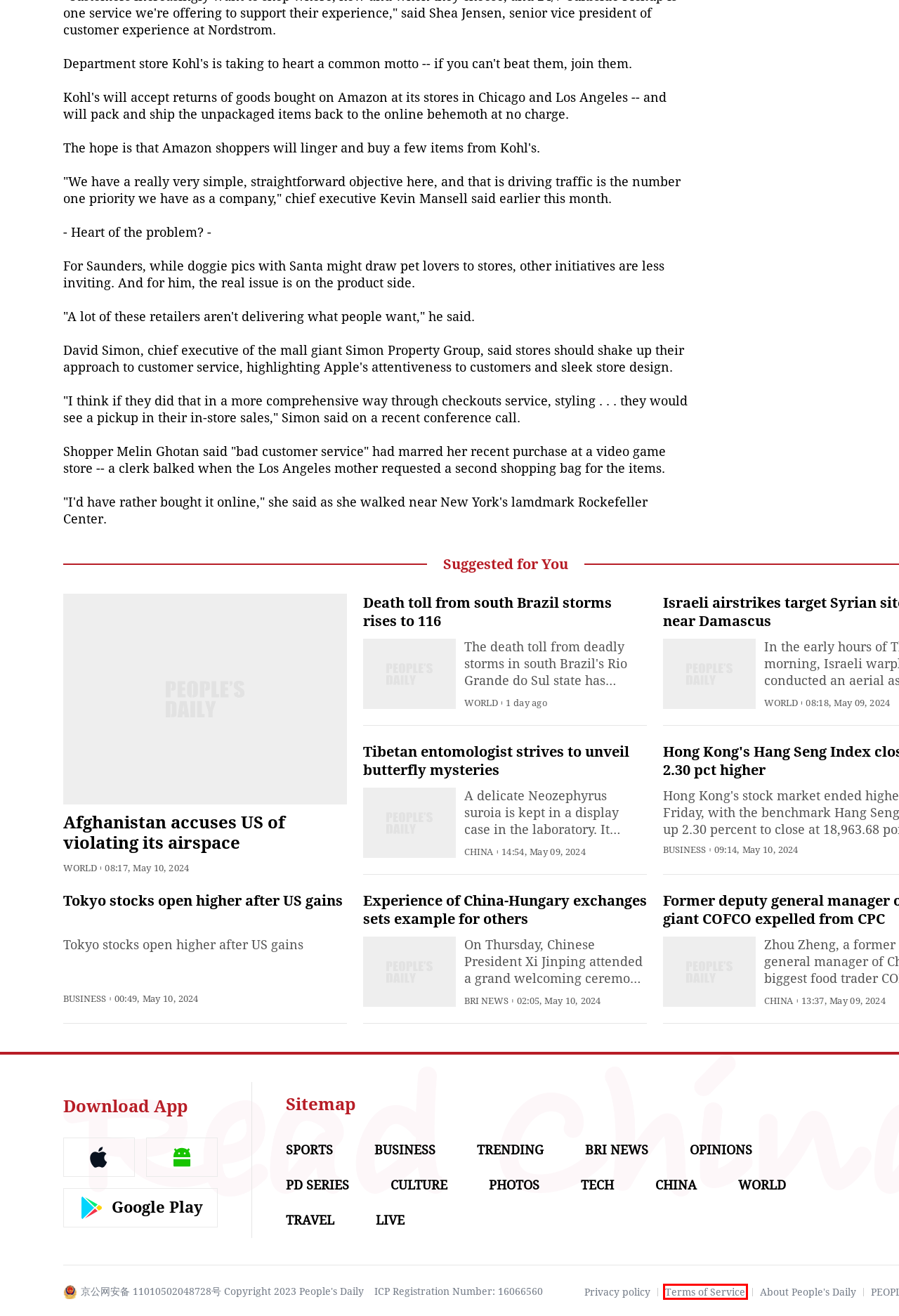You are given a screenshot of a webpage with a red rectangle bounding box around an element. Choose the best webpage description that matches the page after clicking the element in the bounding box. Here are the candidates:
A. People's Daily English language App - Homepage - Breaking News, China News, World News and Video
B. ‎People's Daily-News from China on the App Store
C. People's Daily
D. About PeopleDaily
E. 全国互联网安全管理平台
F. People's Daily官方下载-People's Daily app 最新版本免费下载-应用宝官网
G. Privacy policy
H. About Us

H